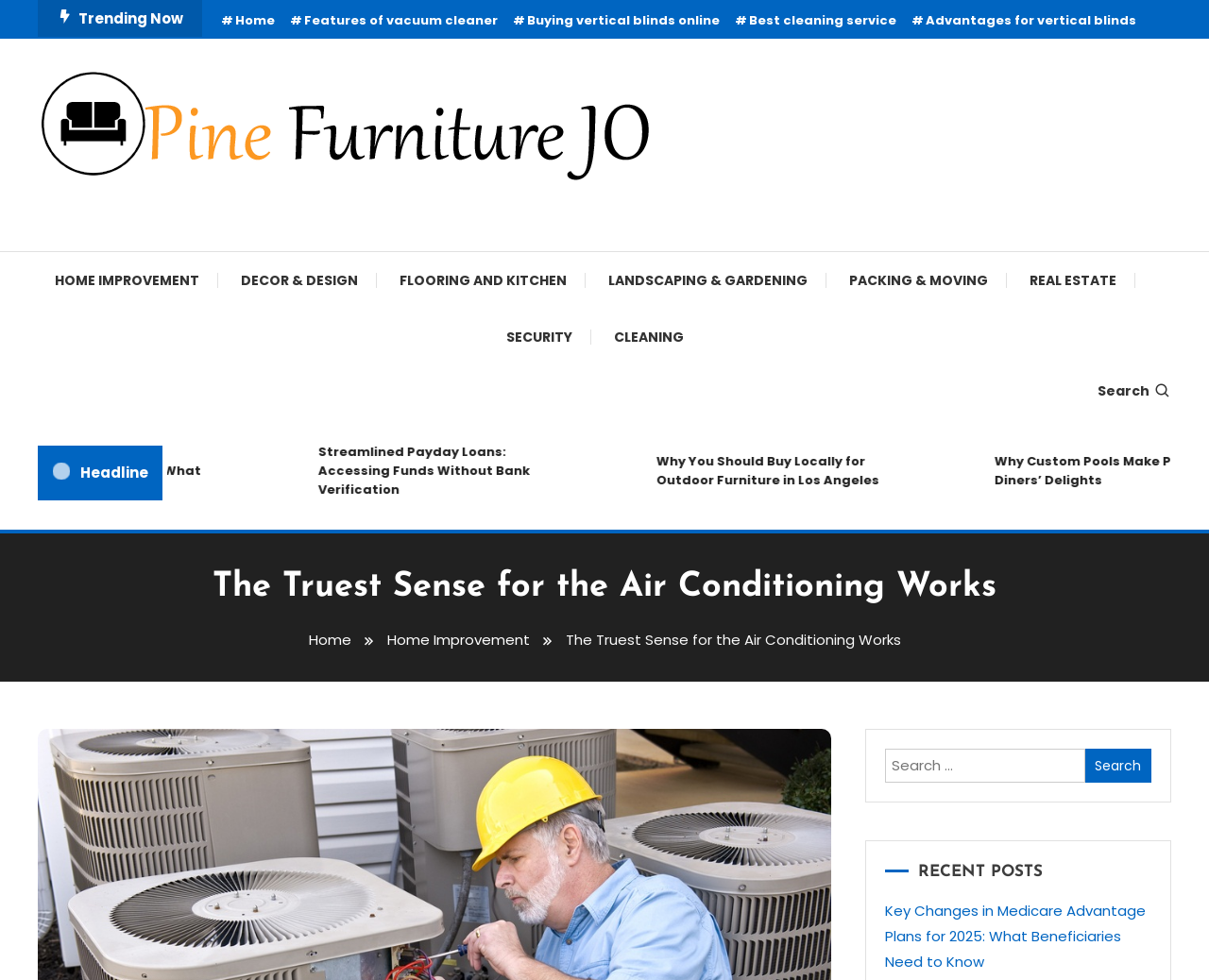Determine the bounding box coordinates of the section to be clicked to follow the instruction: "Search for a specific topic". The coordinates should be given as four float numbers between 0 and 1, formatted as [left, top, right, bottom].

[0.908, 0.389, 0.969, 0.408]